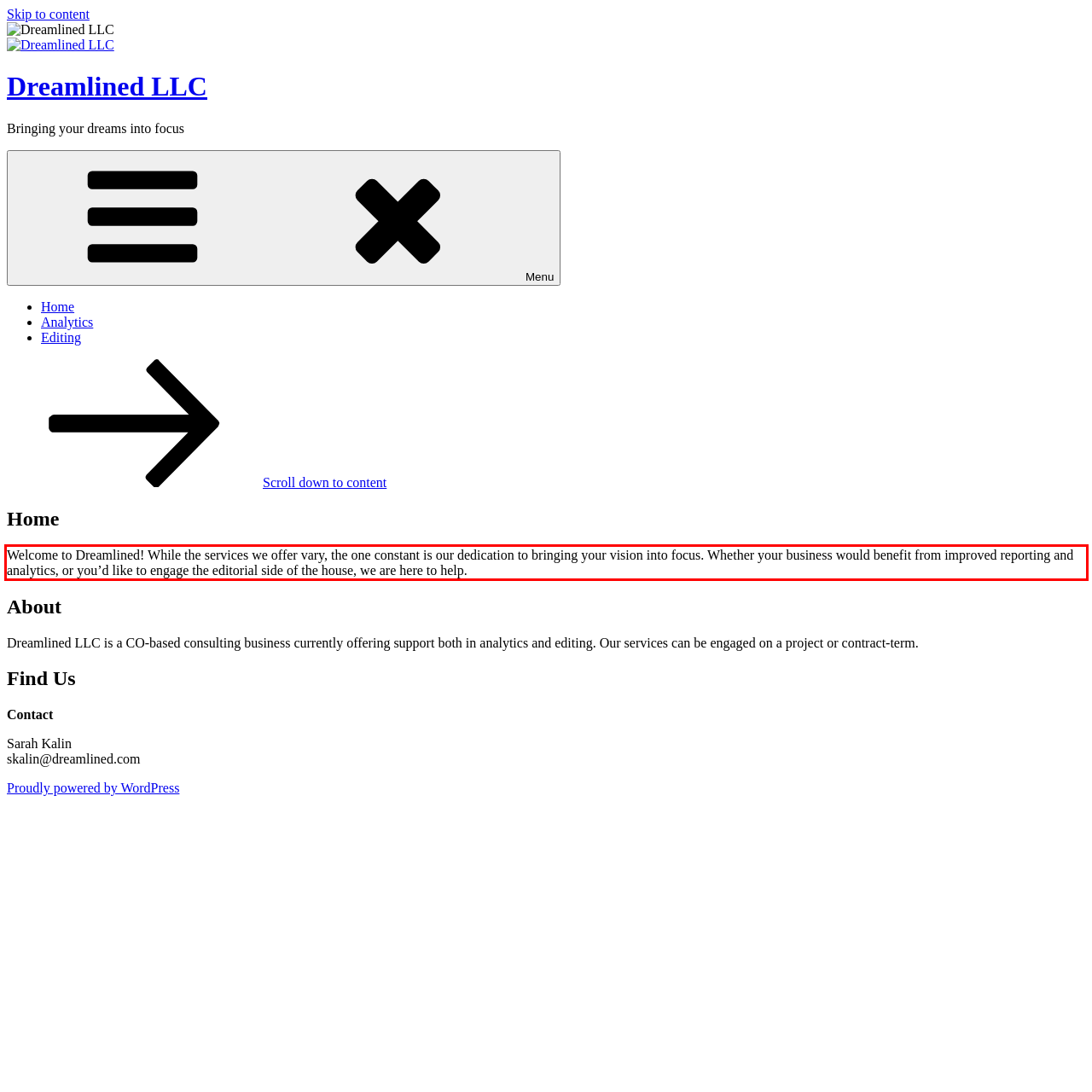Please look at the webpage screenshot and extract the text enclosed by the red bounding box.

Welcome to Dreamlined! While the services we offer vary, the one constant is our dedication to bringing your vision into focus. Whether your business would benefit from improved reporting and analytics, or you’d like to engage the editorial side of the house, we are here to help.